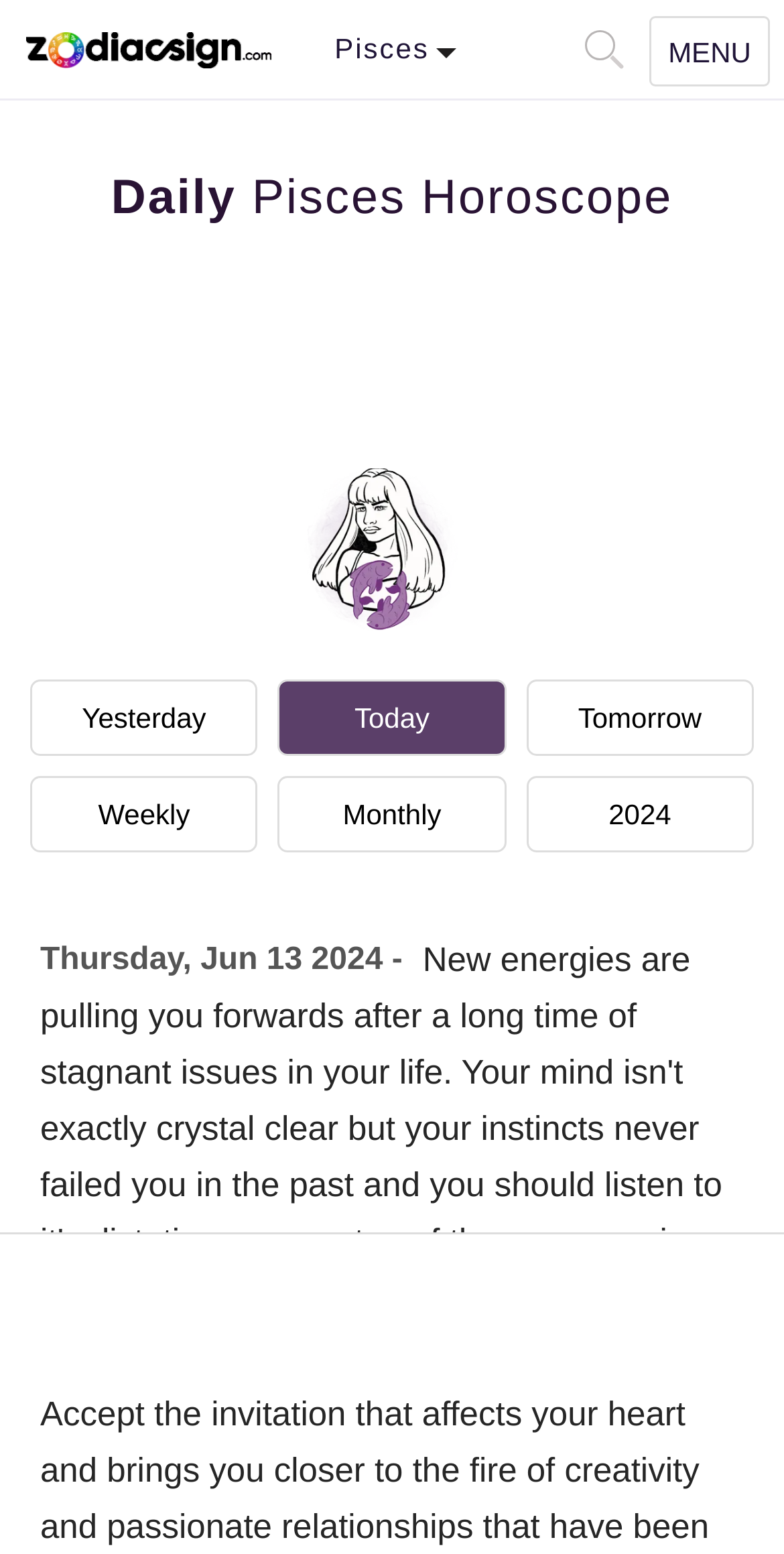What is the main title displayed on this webpage?

Daily Pisces Horoscope